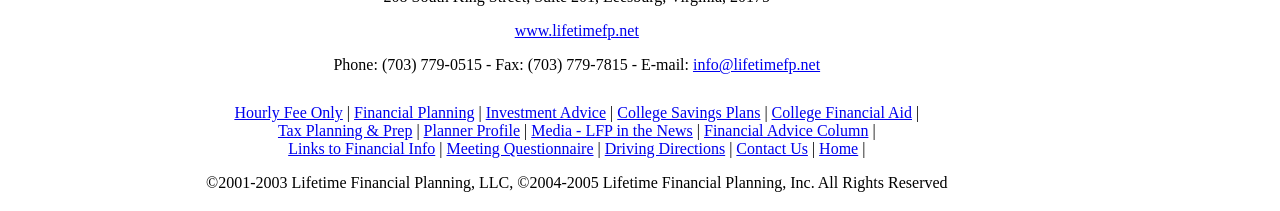What is the email address of the company?
Please use the image to provide an in-depth answer to the question.

The email address can be found at the top of the webpage, next to the company website link, which is 'www.lifetimefp.net'.